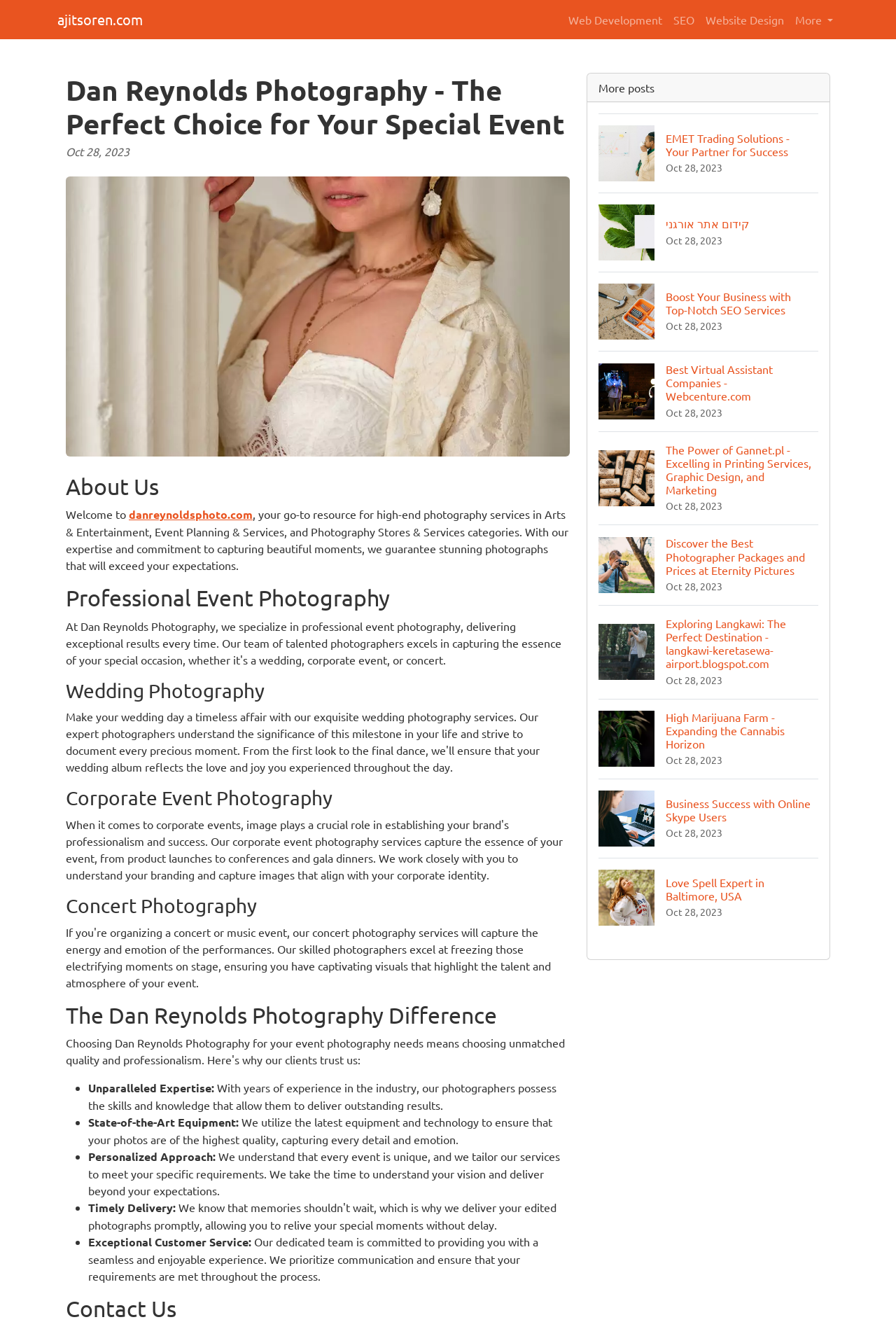Provide a brief response using a word or short phrase to this question:
What is the difference of Dan Reynolds Photography?

Unparalleled expertise